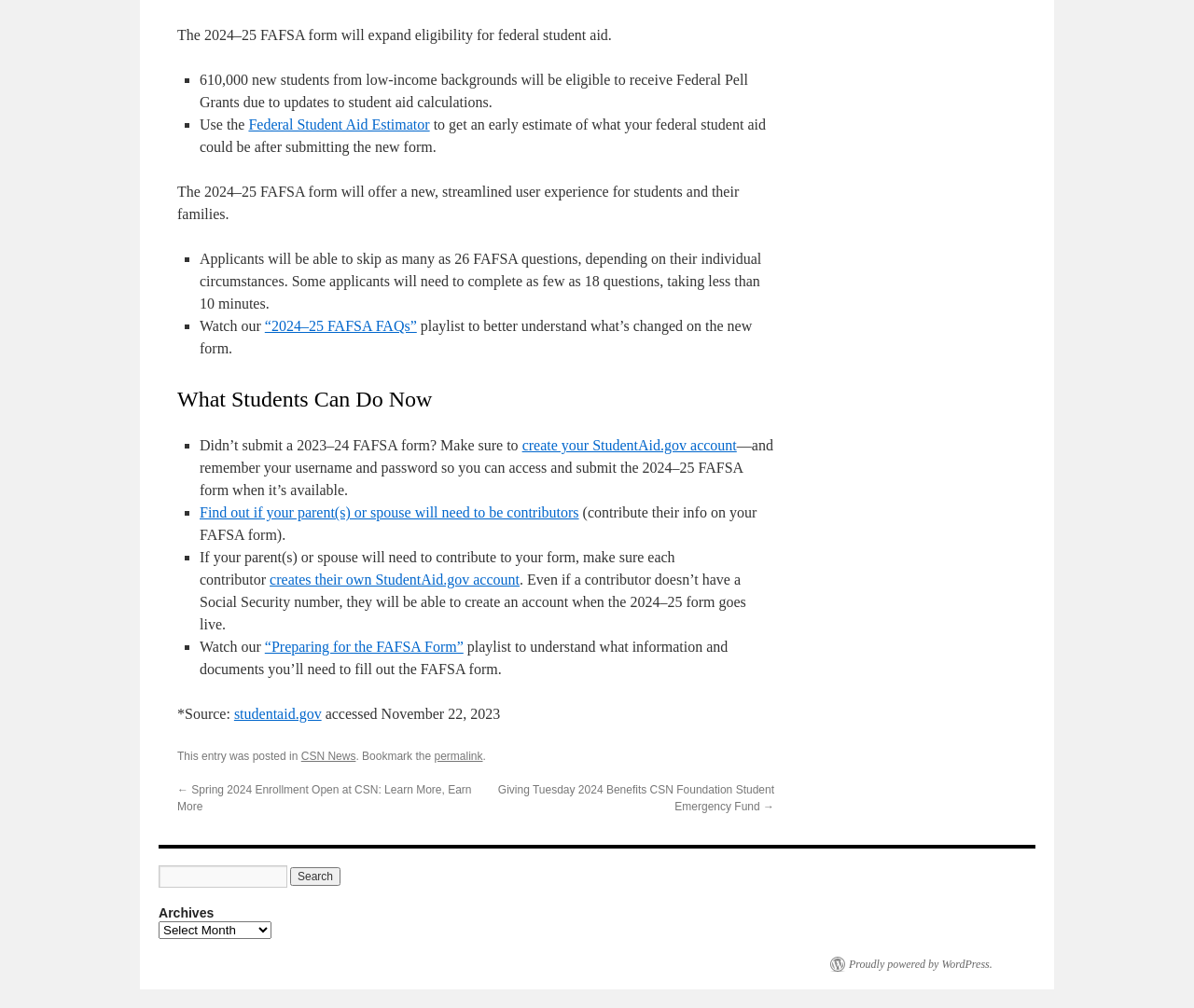Find the bounding box coordinates of the element to click in order to complete the given instruction: "Find out if your parent(s) or spouse will need to be contributors."

[0.167, 0.501, 0.485, 0.517]